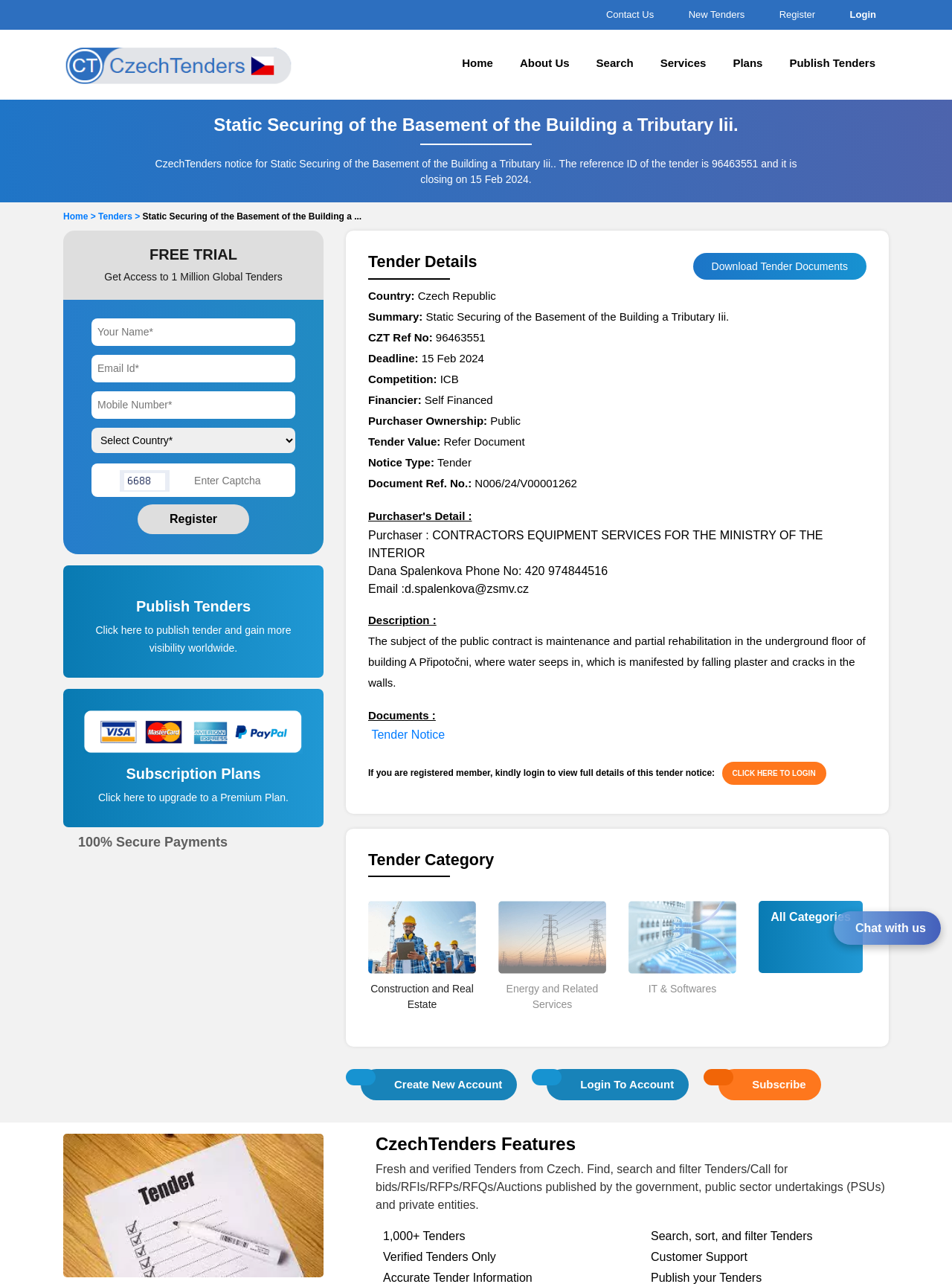What is the country where the tender is located?
Utilize the image to construct a detailed and well-explained answer.

The country where the tender is located can be found in the 'Tender Details' section, where it is listed as 'Country:' followed by the country name 'Czech Republic'.